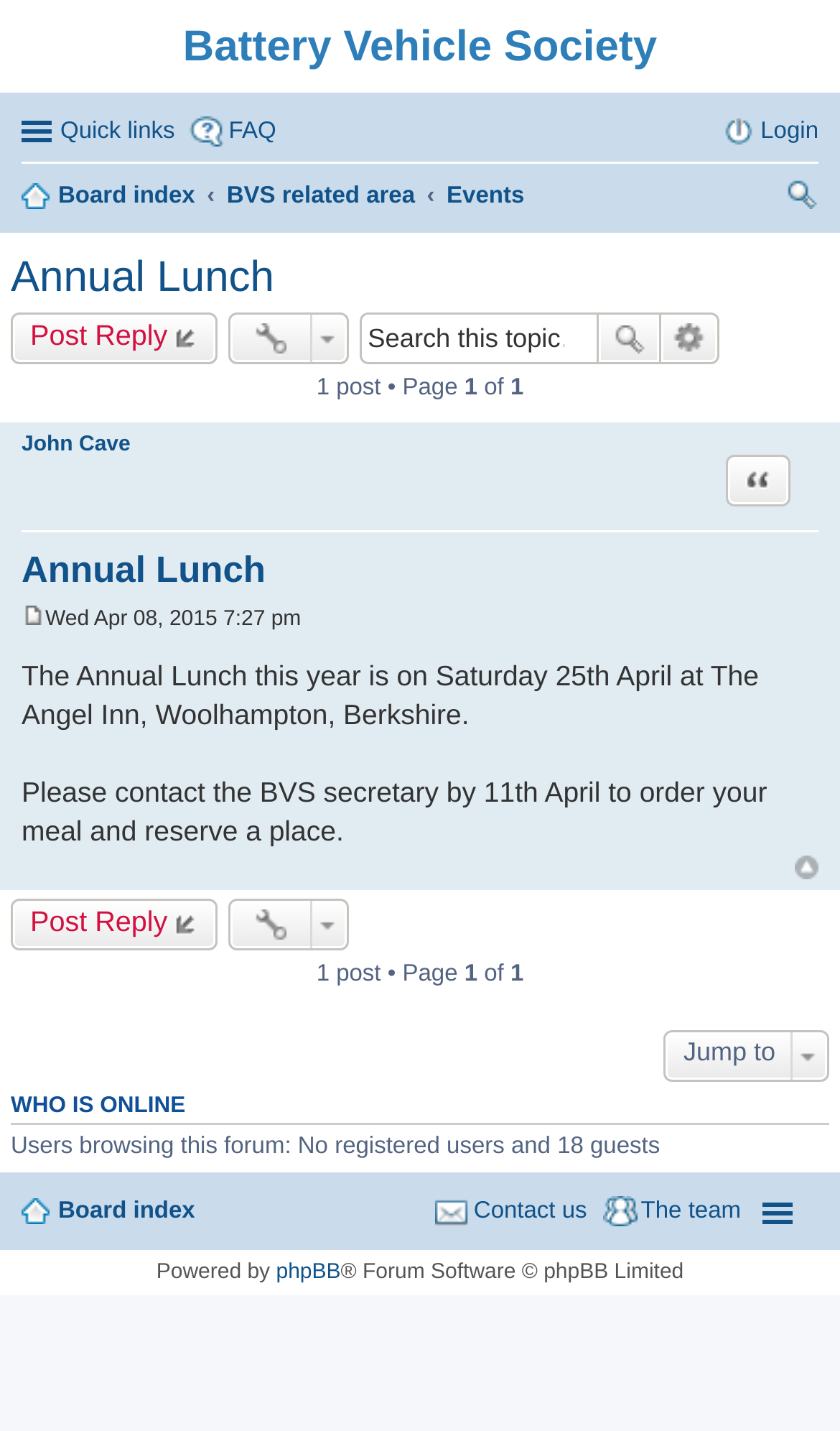Based on the element description: "Post Reply", identify the UI element and provide its bounding box coordinates. Use four float numbers between 0 and 1, [left, top, right, bottom].

[0.013, 0.219, 0.258, 0.255]